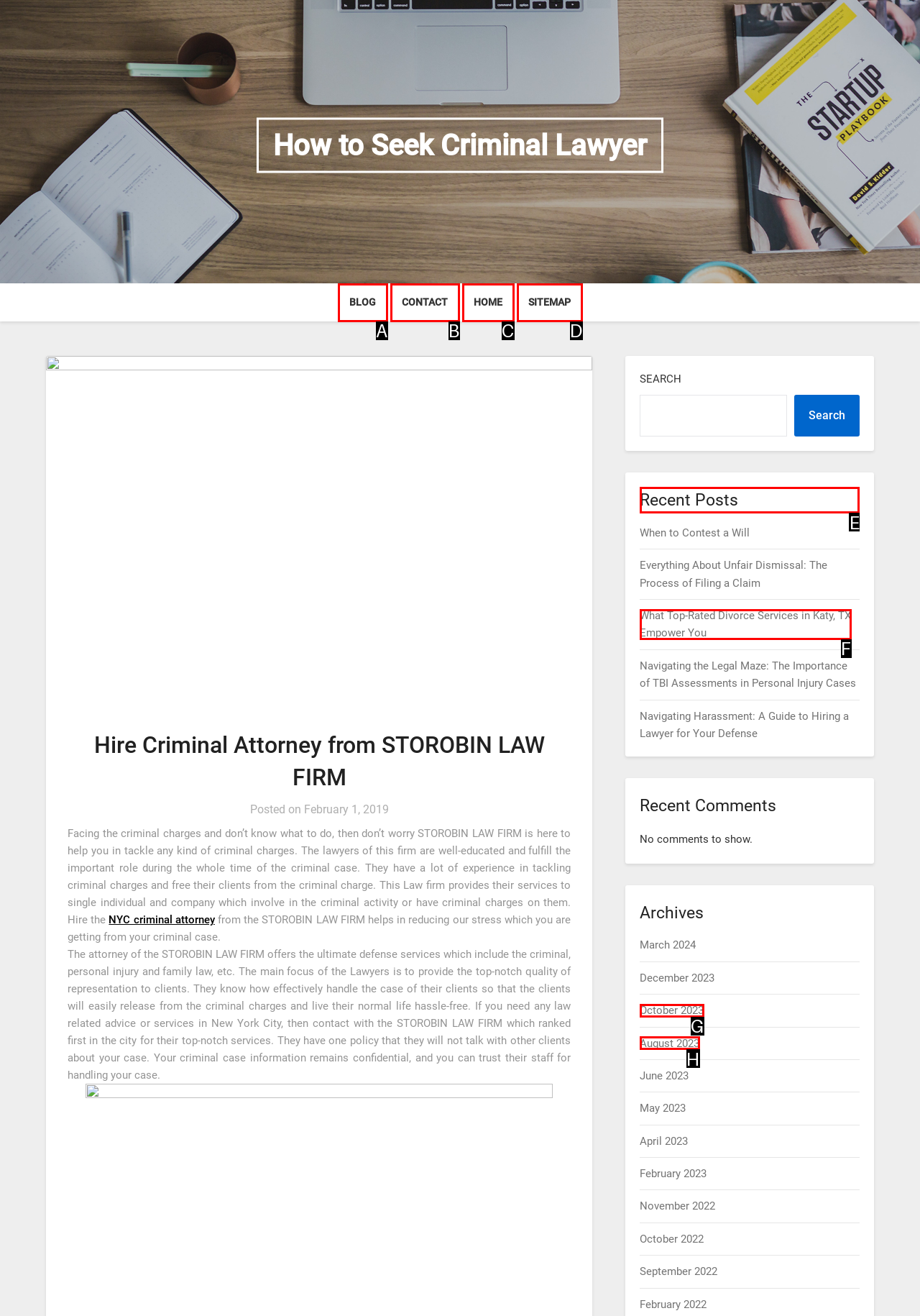Select the correct HTML element to complete the following task: Read the 'Recent Posts'
Provide the letter of the choice directly from the given options.

E